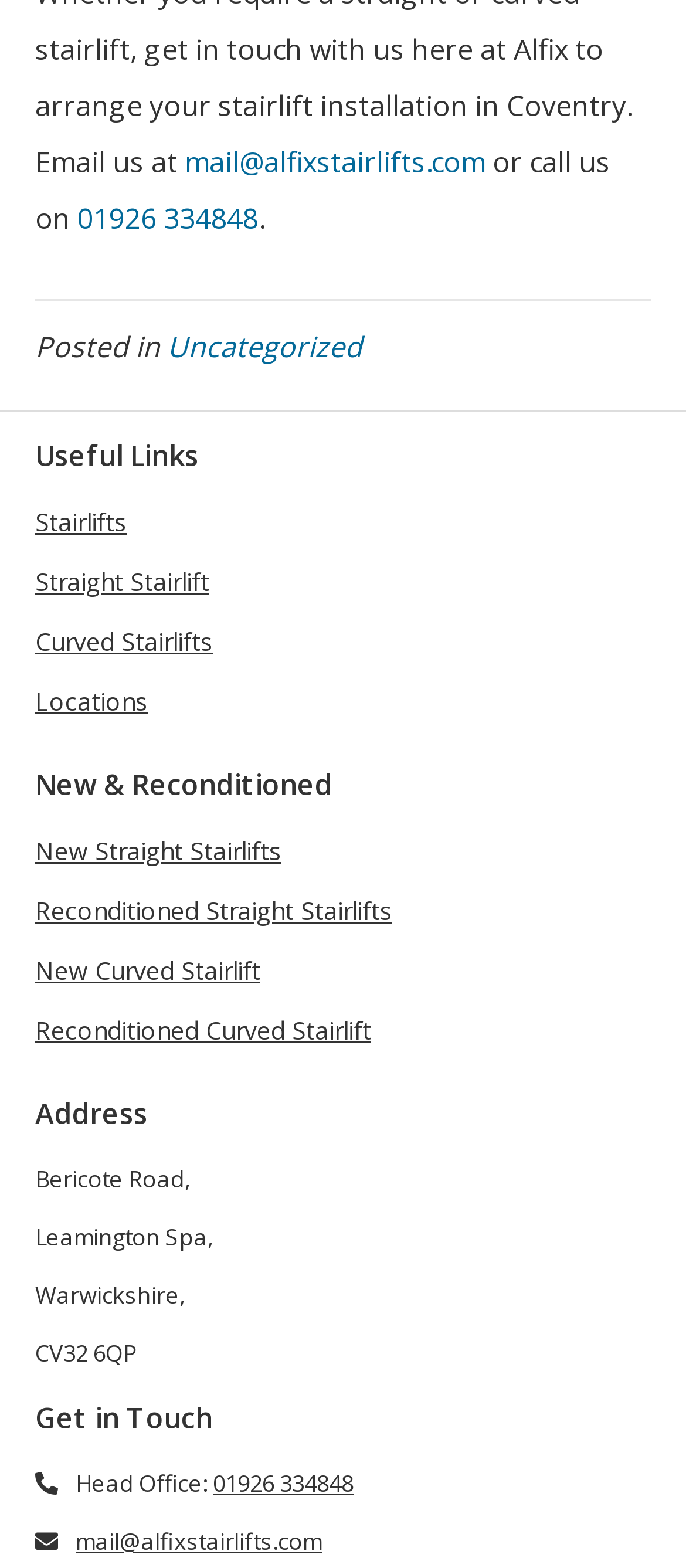Provide your answer in a single word or phrase: 
What are the useful links provided on the webpage?

Stairlifts, Straight Stairlift, Curved Stairlifts, Locations